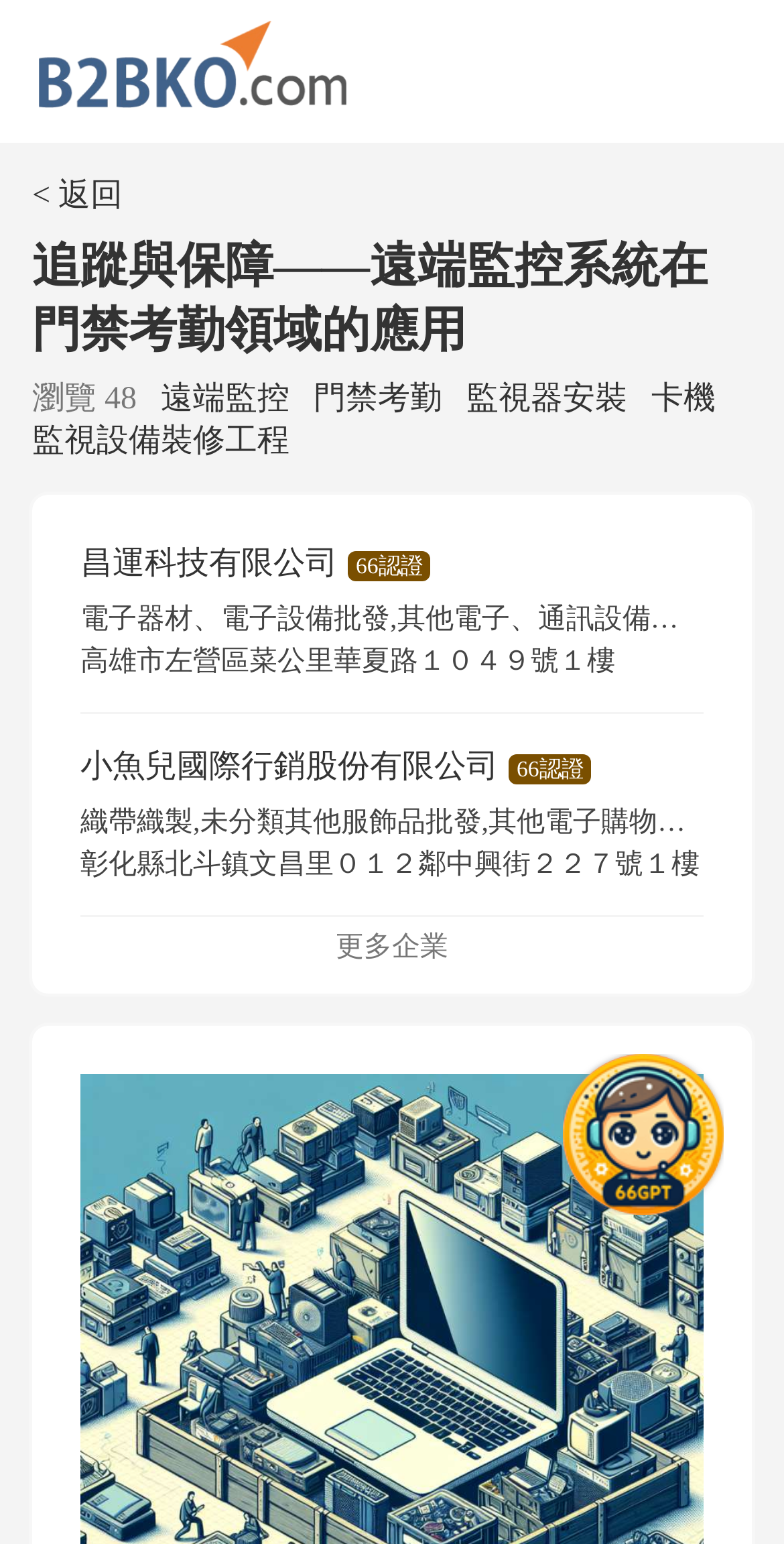What is the last link on the webpage?
Using the visual information, respond with a single word or phrase.

更多企業